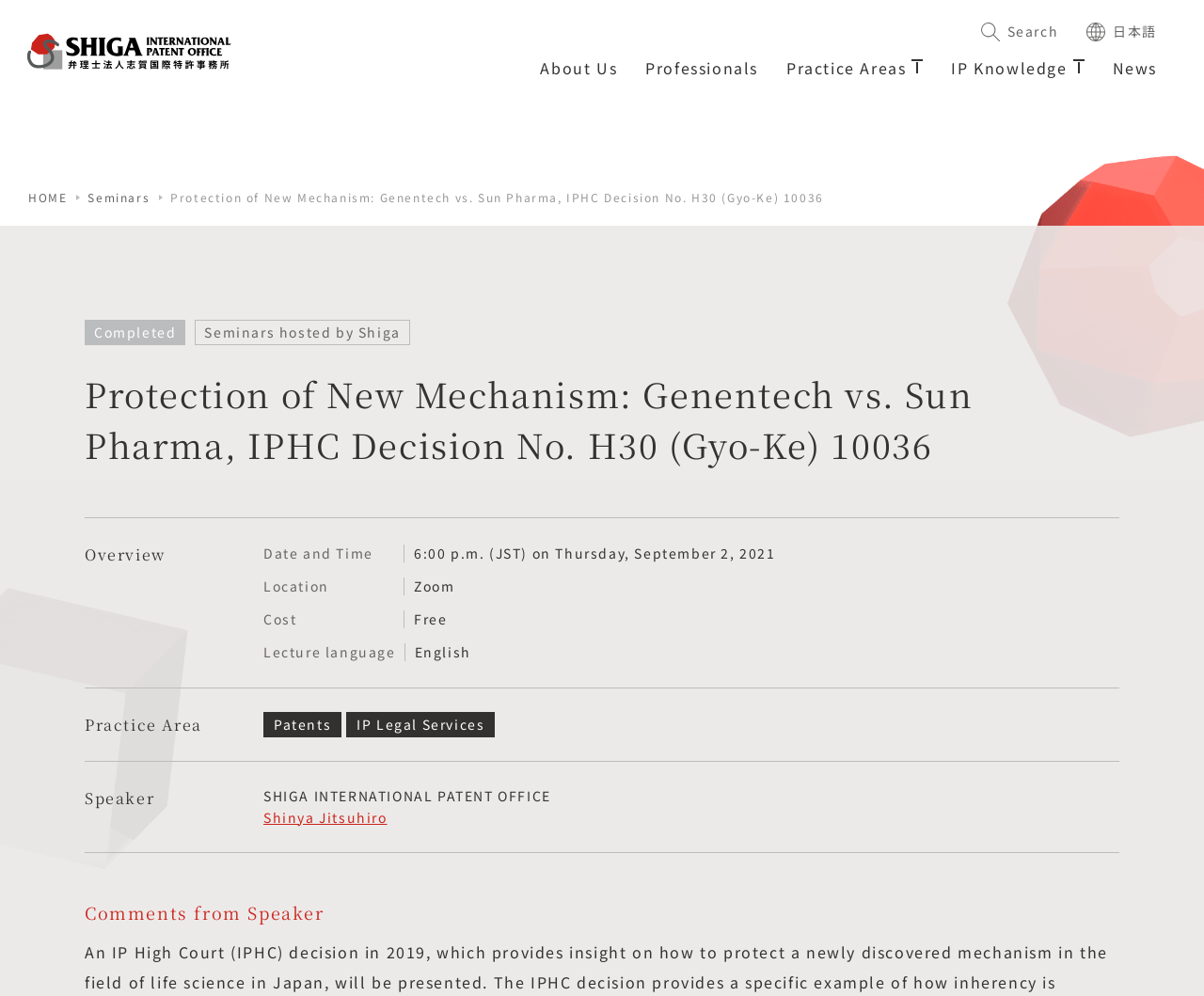Identify the bounding box coordinates of the element that should be clicked to fulfill this task: "Read the 'Comments from Speaker' section". The coordinates should be provided as four float numbers between 0 and 1, i.e., [left, top, right, bottom].

[0.07, 0.903, 0.93, 0.929]